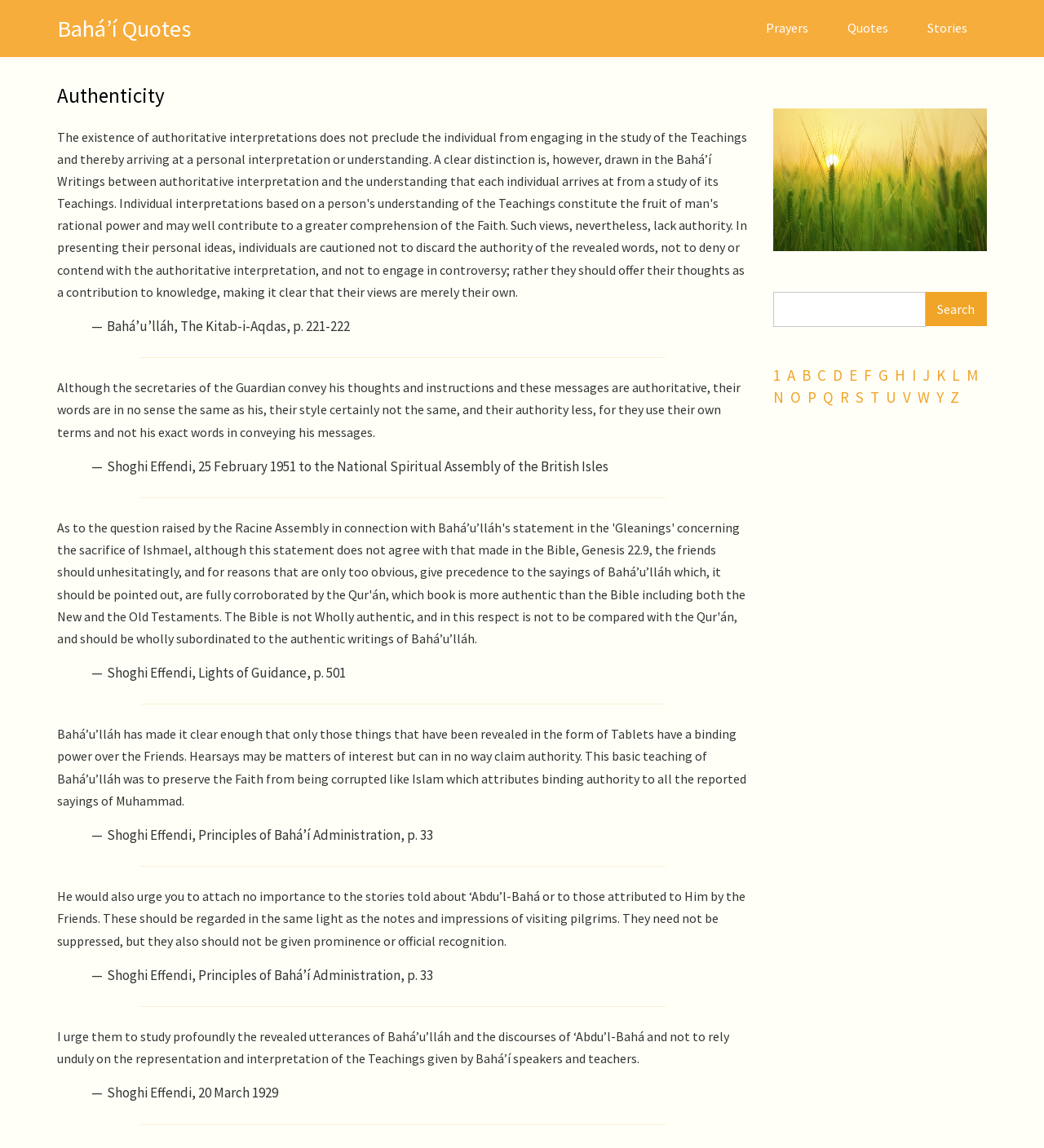What is the image on the webpage?
Please answer the question with as much detail and depth as you can.

The image on the webpage is a 'Barley field' as indicated by the image description 'Barley field', which suggests that the image is a scenic picture of a barley field, possibly used to create a peaceful atmosphere on the webpage.